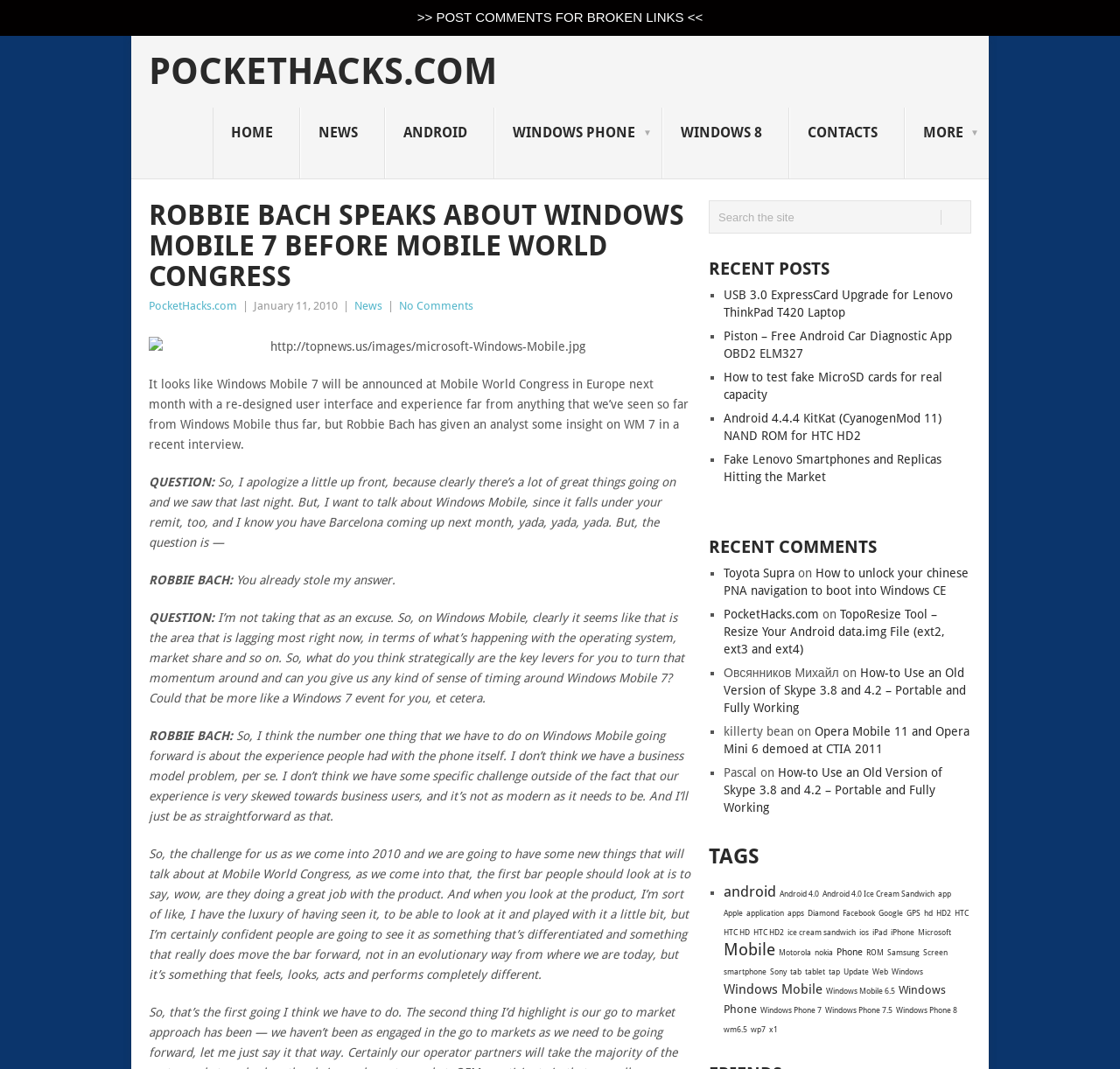Identify the bounding box coordinates for the region of the element that should be clicked to carry out the instruction: "Go to HOME page". The bounding box coordinates should be four float numbers between 0 and 1, i.e., [left, top, right, bottom].

[0.19, 0.101, 0.268, 0.168]